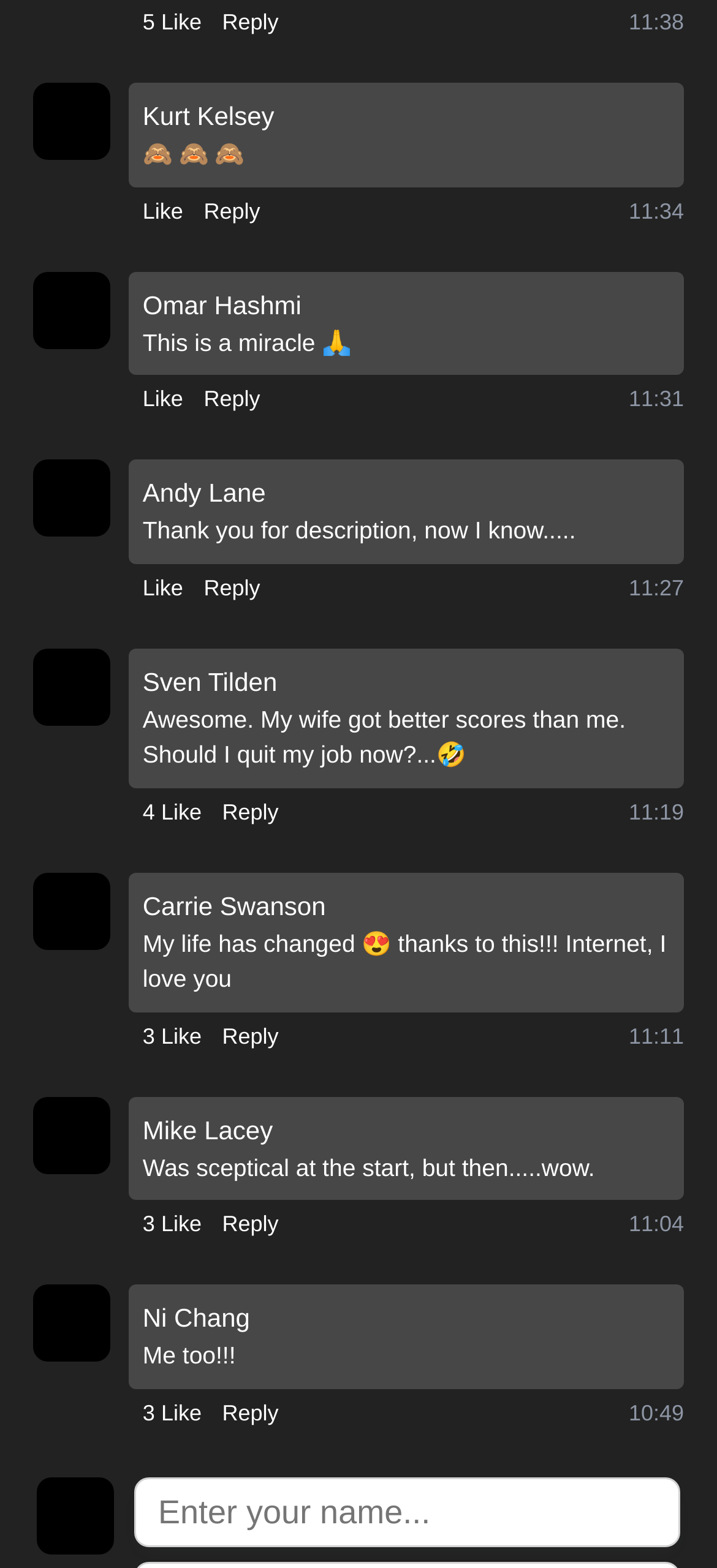What is the purpose of the textbox at the bottom?
Using the screenshot, give a one-word or short phrase answer.

Adding a comment